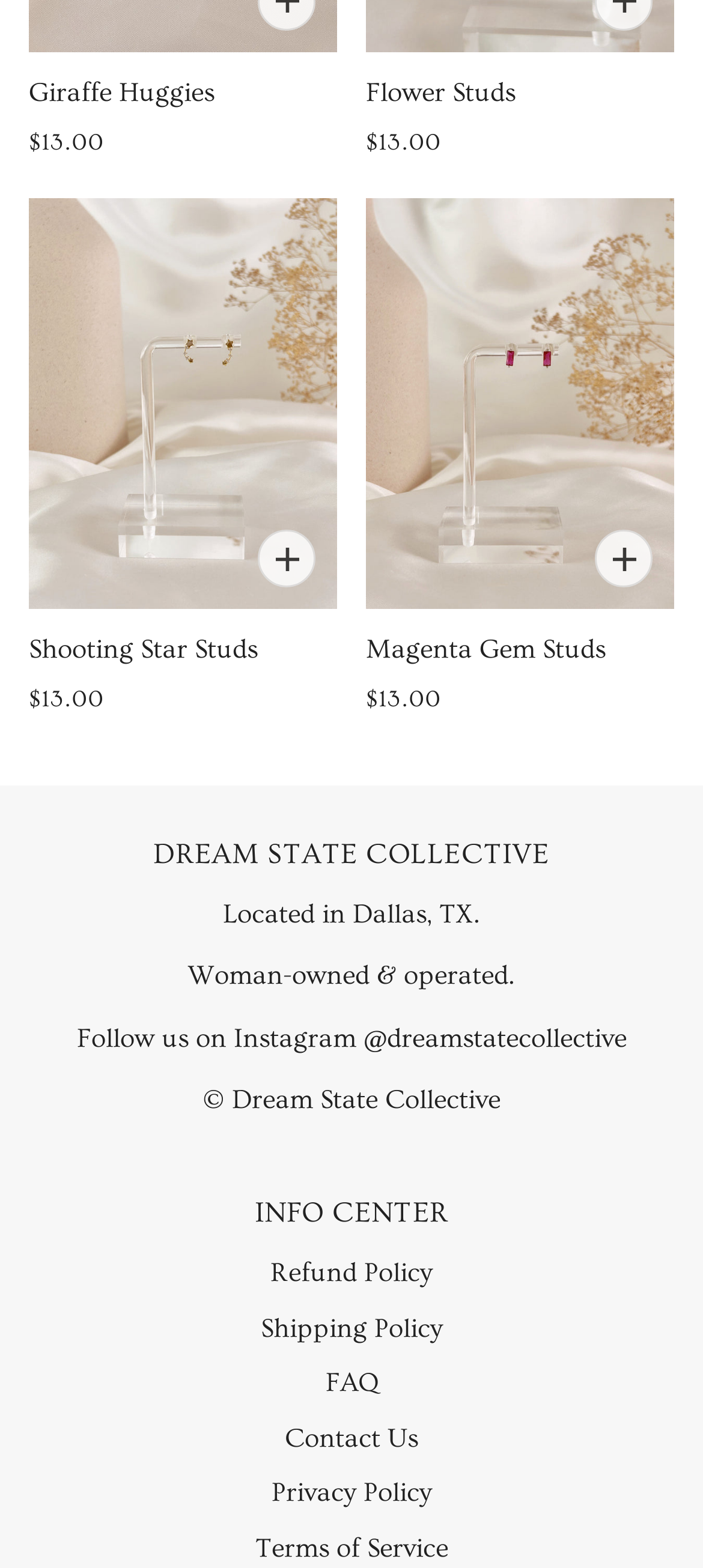Mark the bounding box of the element that matches the following description: "Shipping Policy".

[0.371, 0.838, 0.629, 0.857]